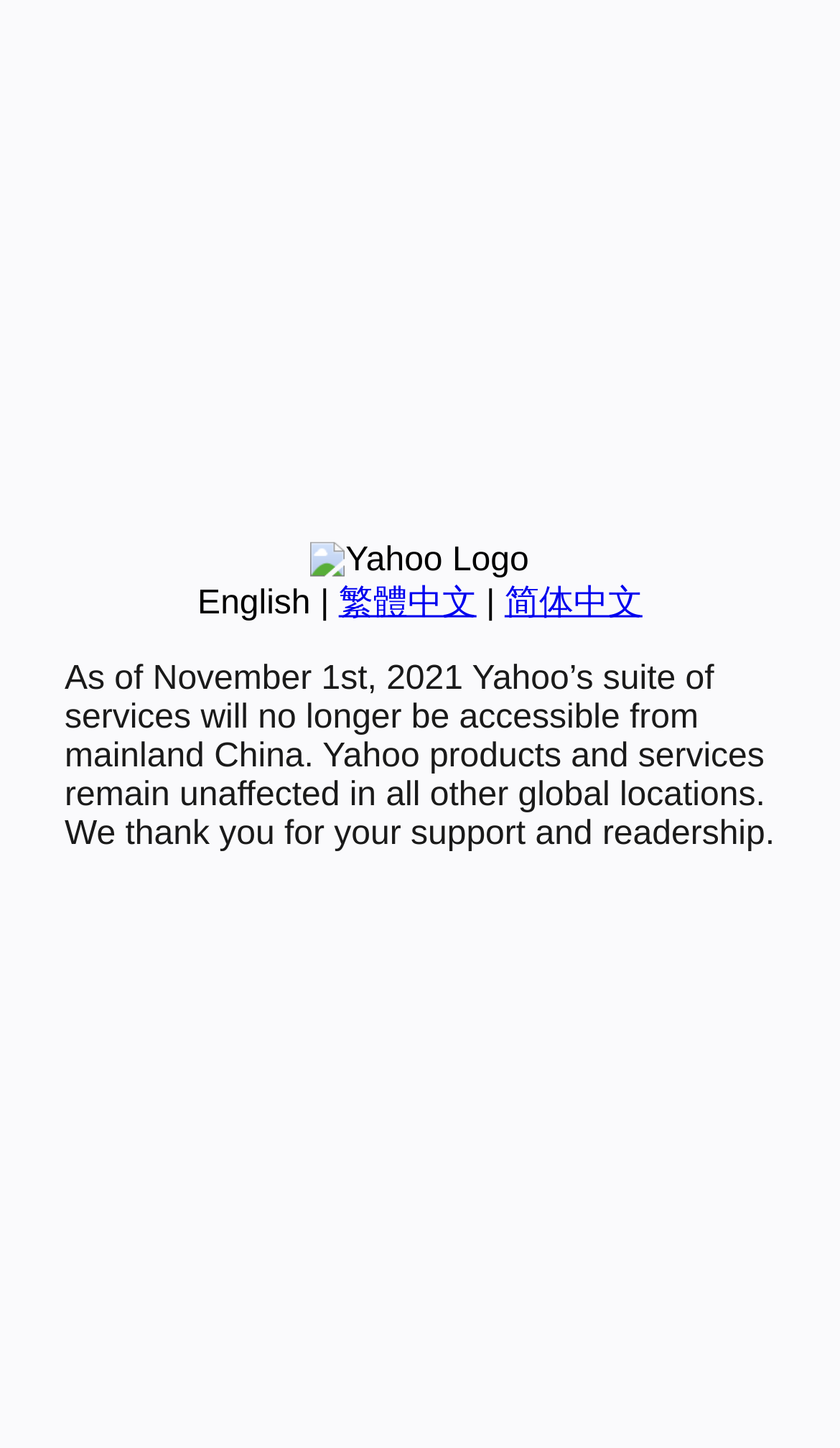Locate the UI element described by 繁體中文 and provide its bounding box coordinates. Use the format (top-left x, top-left y, bottom-right x, bottom-right y) with all values as floating point numbers between 0 and 1.

[0.403, 0.404, 0.567, 0.429]